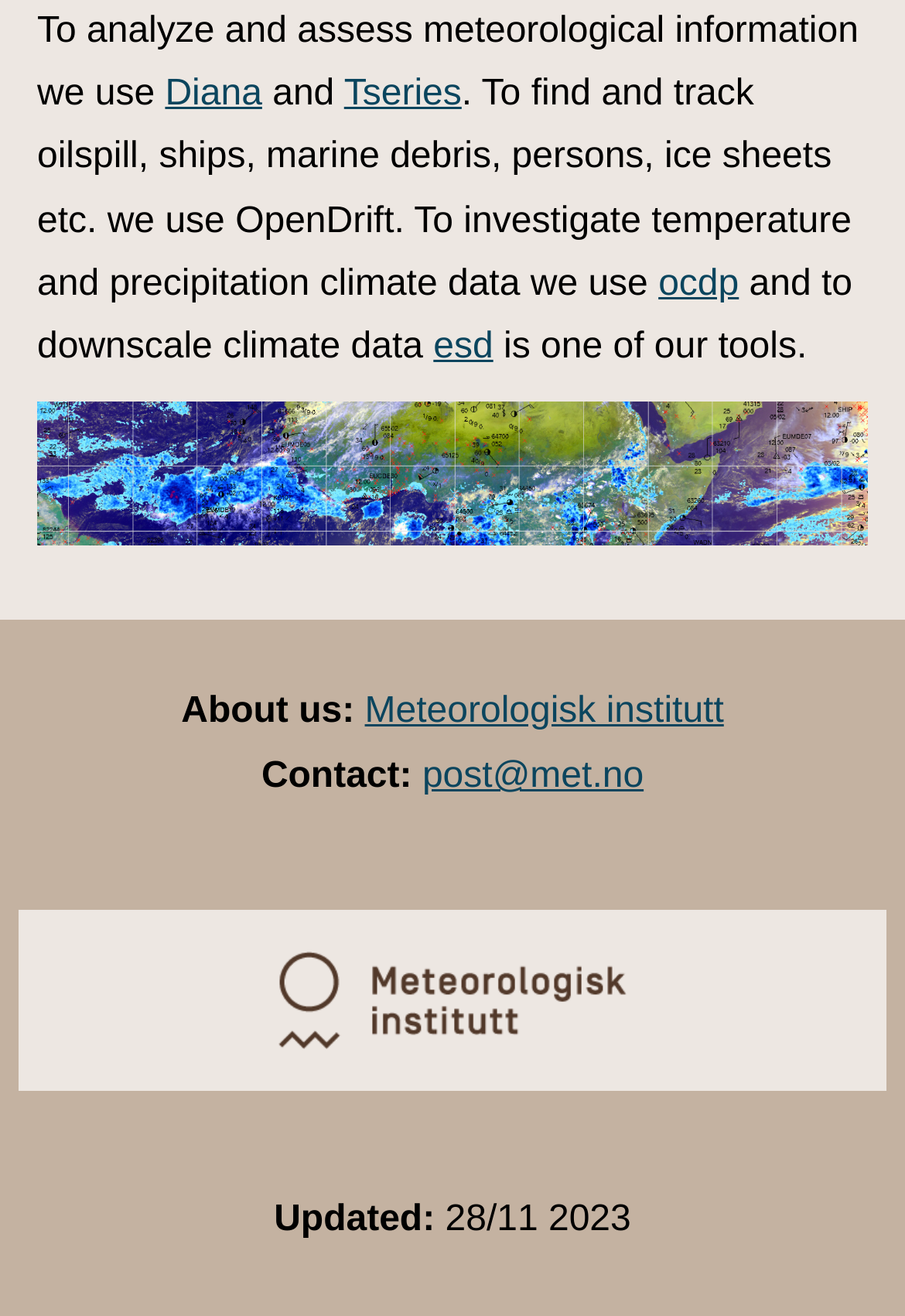Given the description of the UI element: "alt="logo meteorologisk institutt"", predict the bounding box coordinates in the form of [left, top, right, bottom], with each value being a float between 0 and 1.

[0.041, 0.723, 0.959, 0.797]